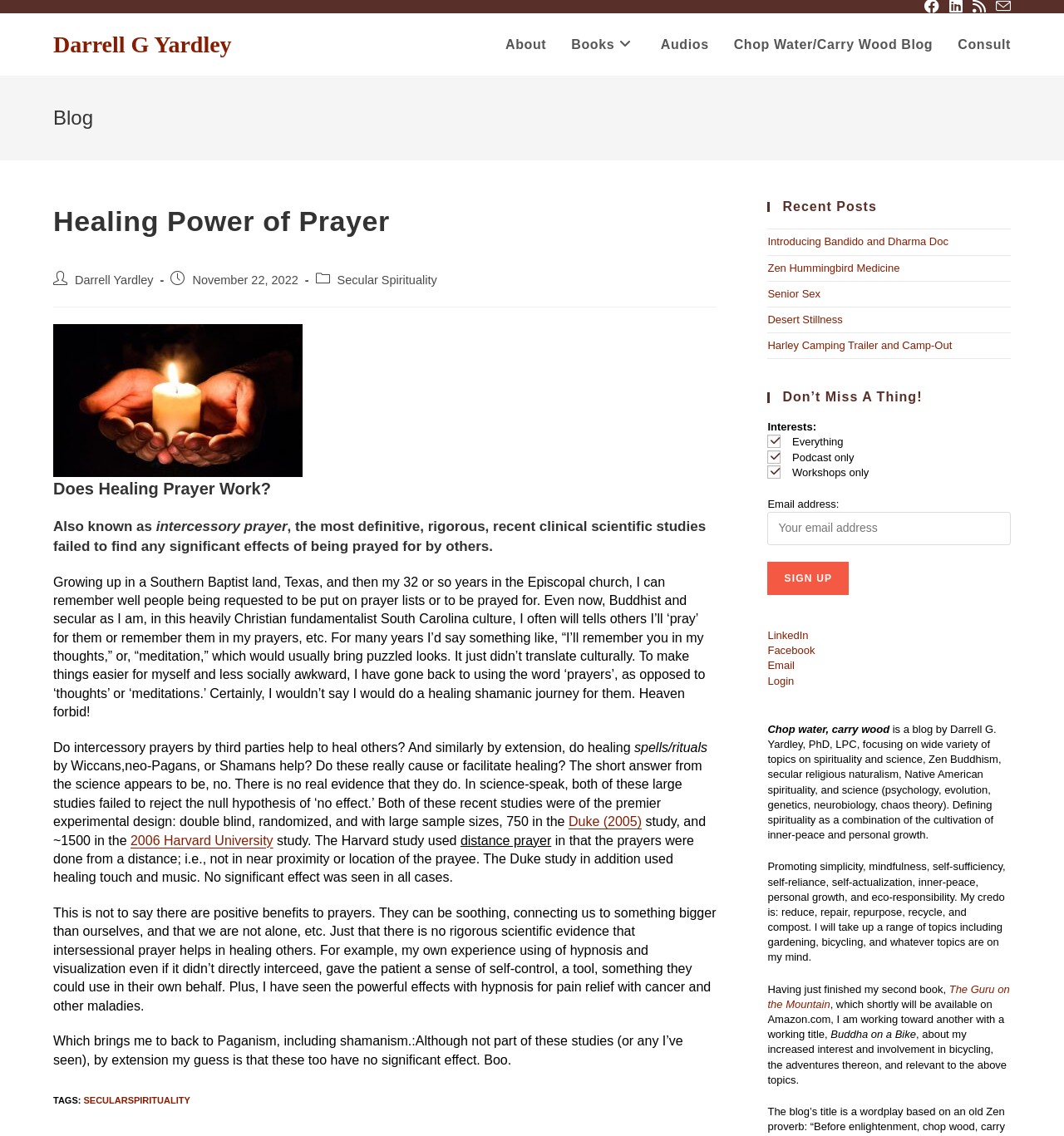Can you determine the bounding box coordinates of the area that needs to be clicked to fulfill the following instruction: "Search for something"?

None